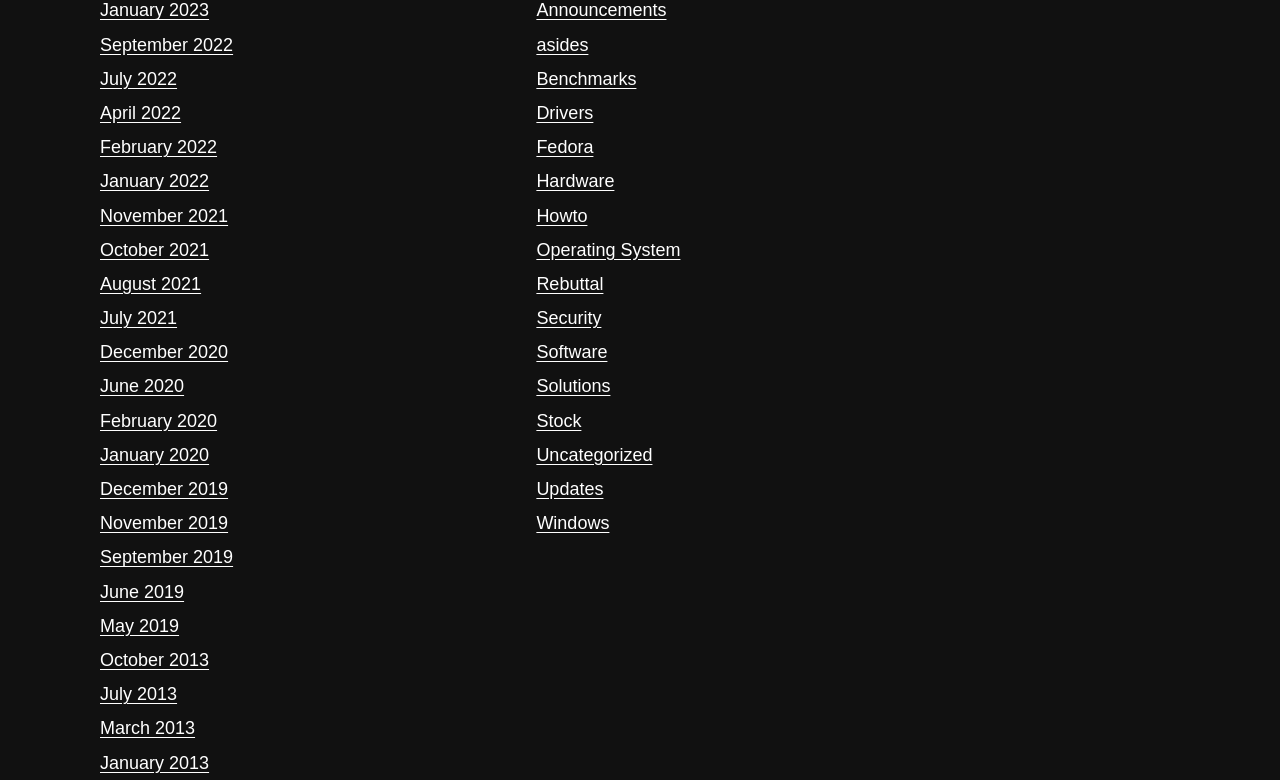Please locate the bounding box coordinates of the element that needs to be clicked to achieve the following instruction: "Explore Security topics". The coordinates should be four float numbers between 0 and 1, i.e., [left, top, right, bottom].

[0.419, 0.395, 0.47, 0.421]